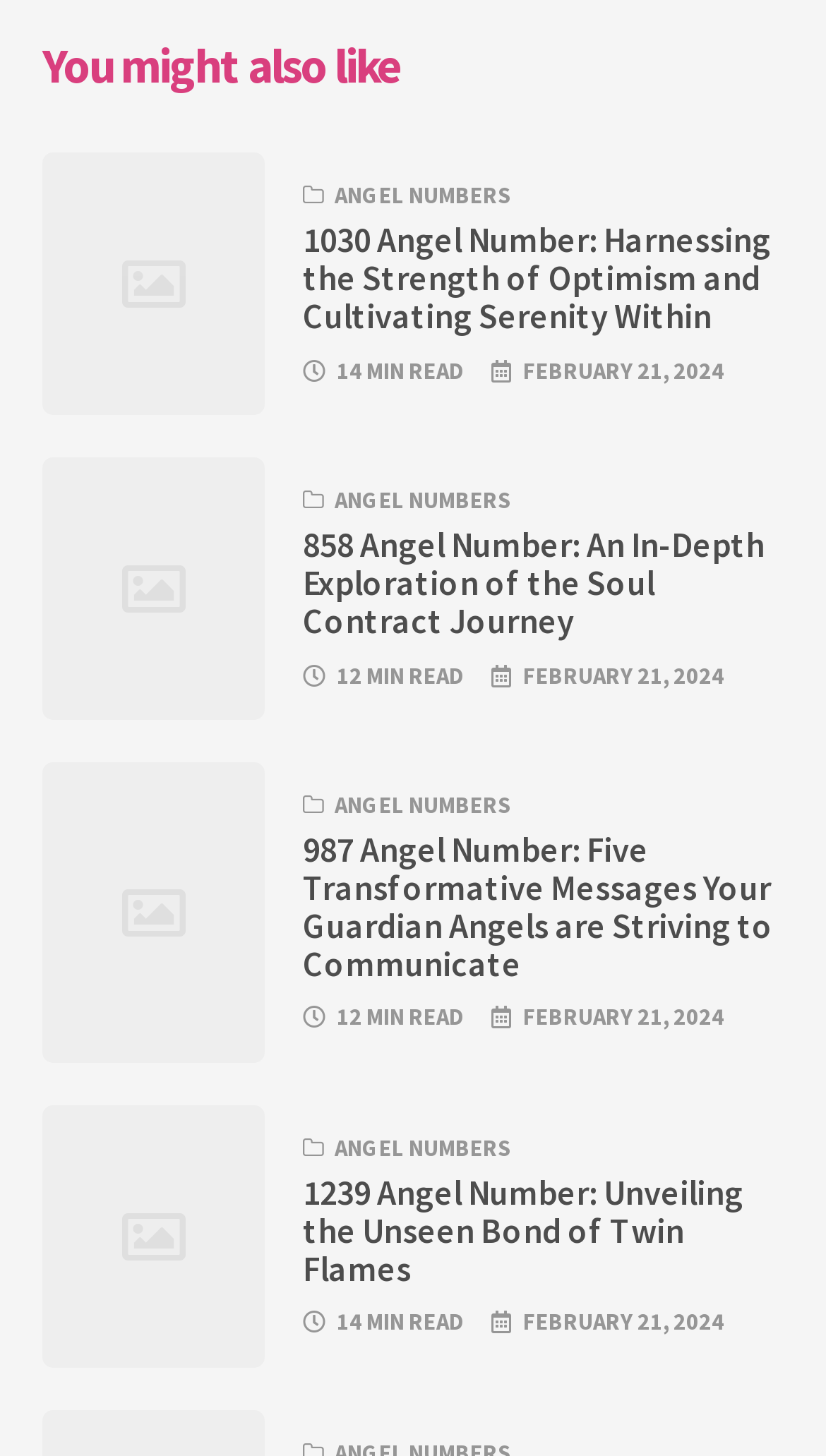How many minutes does it take to read the first article?
Offer a detailed and full explanation in response to the question.

I found the static text '14 MIN READ' below the heading of the first article, which indicates the estimated time it takes to read the article.